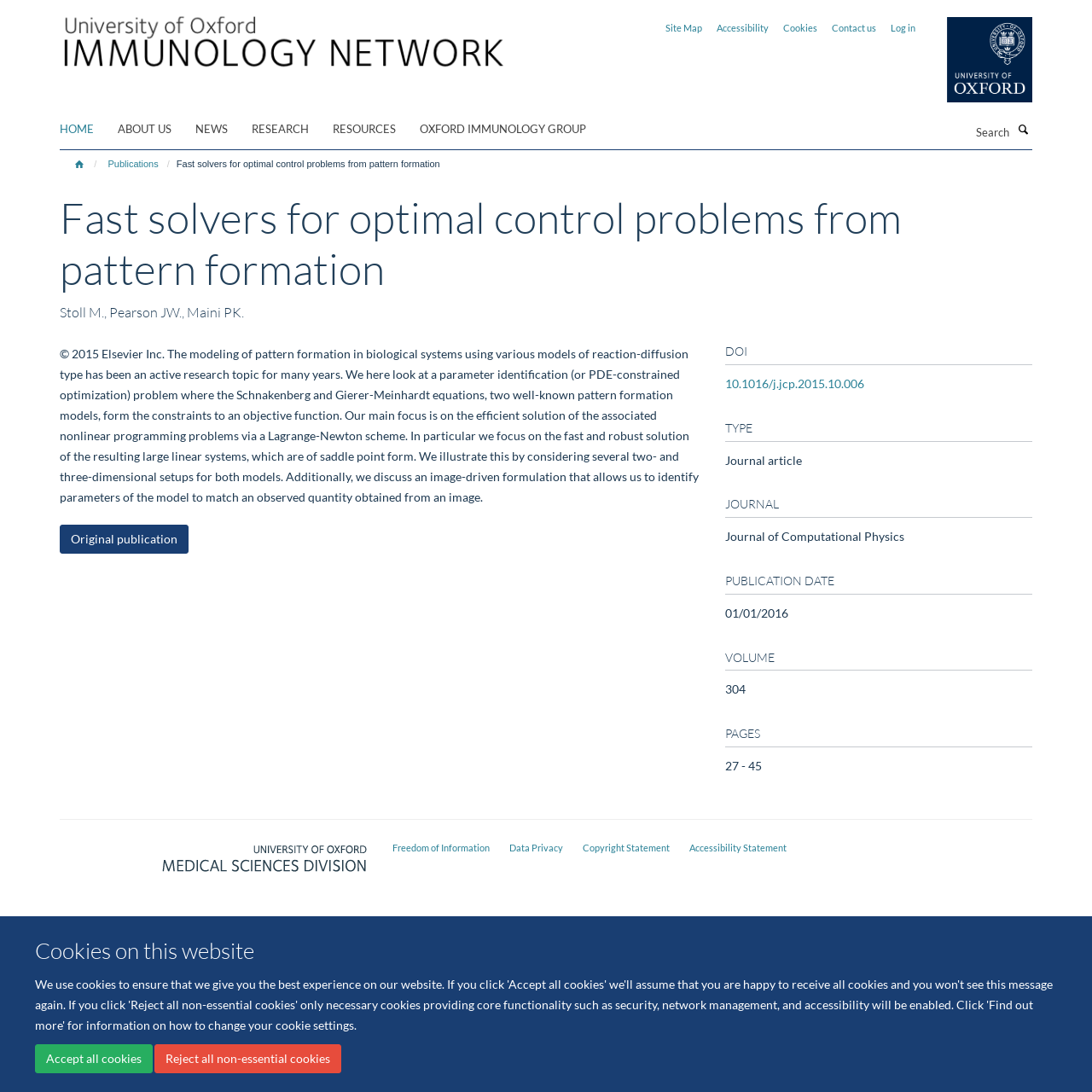Answer in one word or a short phrase: 
What is the type of publication mentioned on the webpage?

Journal article